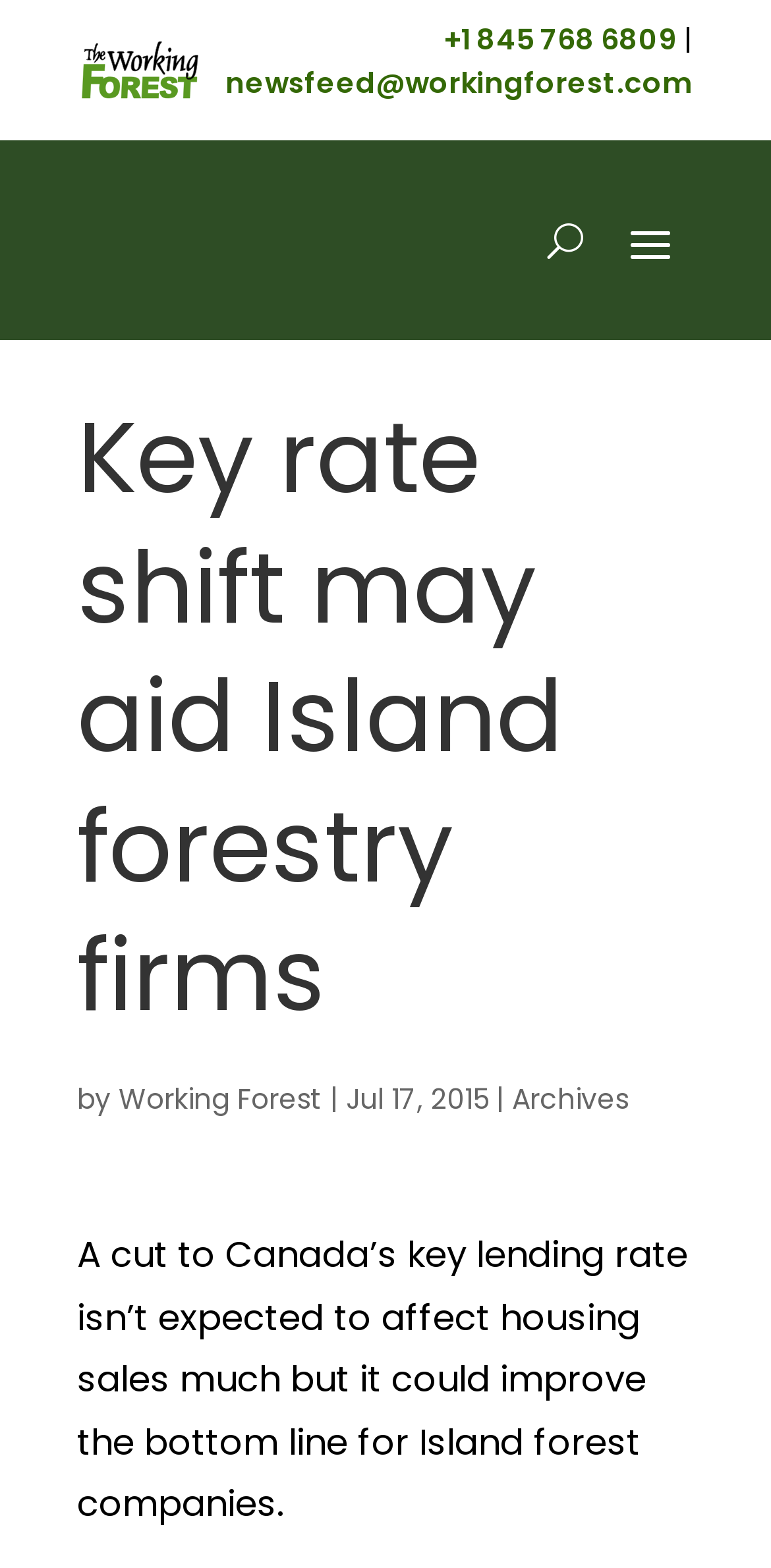What is the date of the article?
Kindly offer a comprehensive and detailed response to the question.

I found the date of the article by looking at the text element that contains the date information, which is 'Jul 17, 2015', located at the bottom of the article.